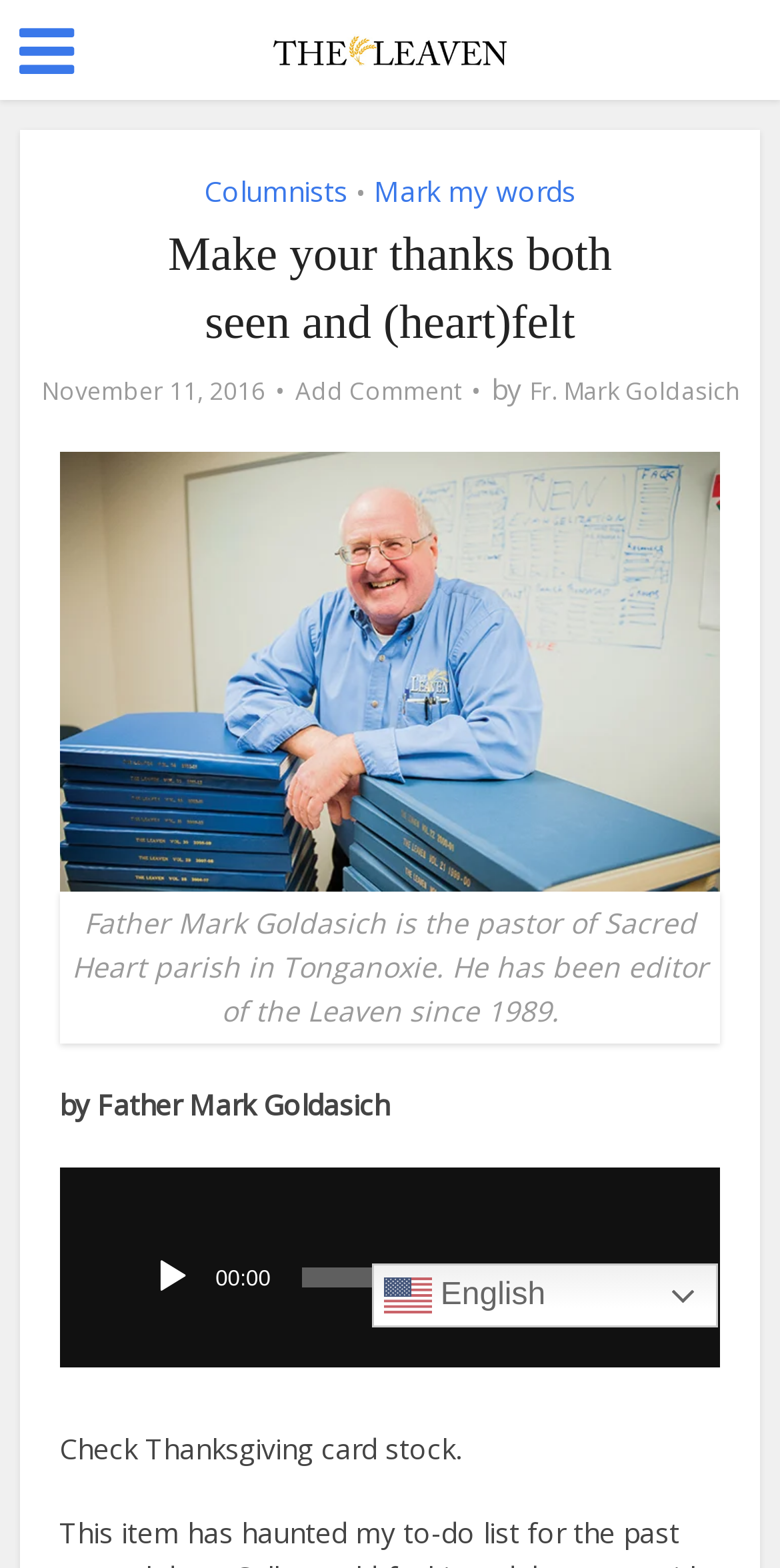What is the topic of the article?
Using the image, answer in one word or phrase.

Thanksgiving